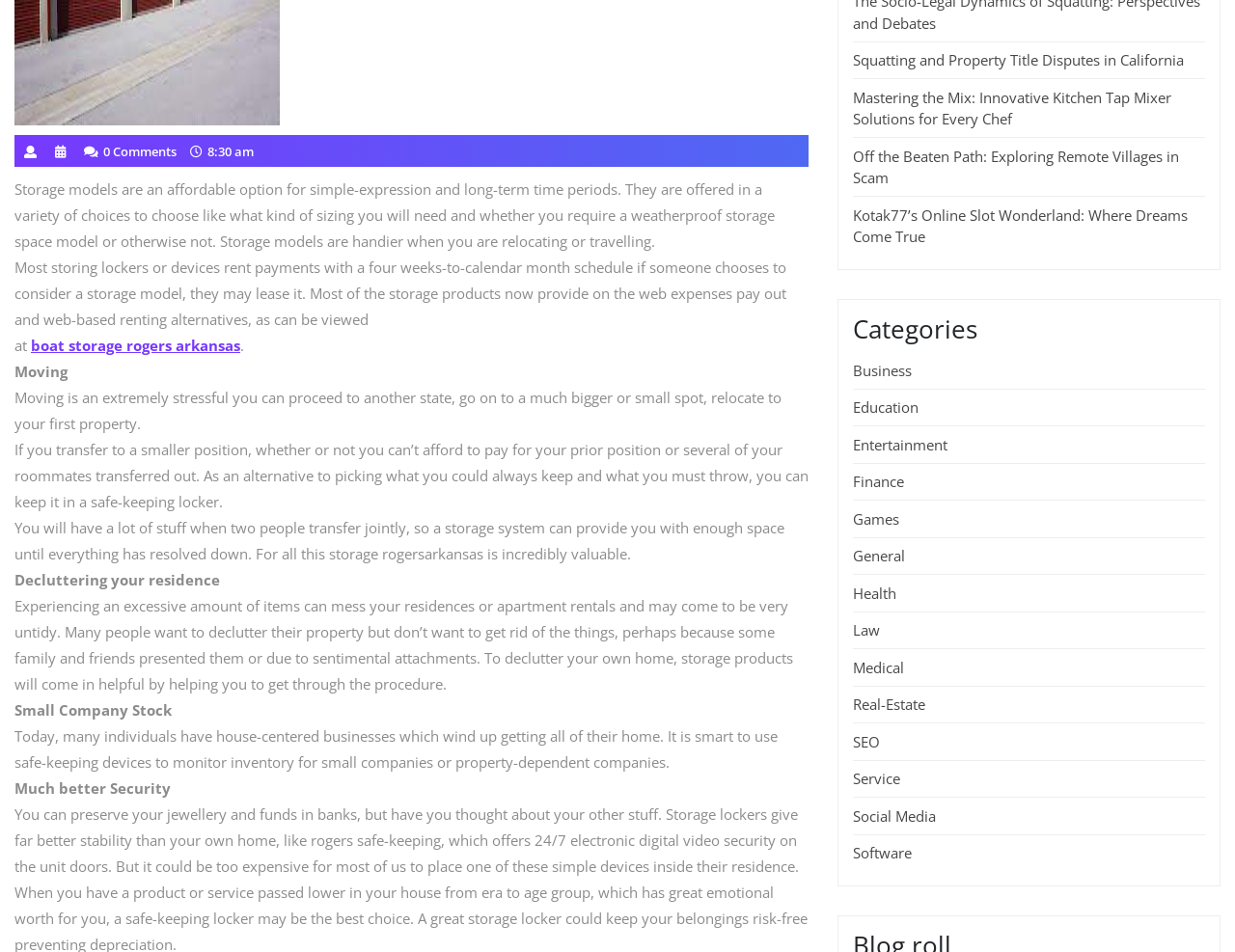Using the description: "Social Media", determine the UI element's bounding box coordinates. Ensure the coordinates are in the format of four float numbers between 0 and 1, i.e., [left, top, right, bottom].

[0.691, 0.847, 0.758, 0.867]